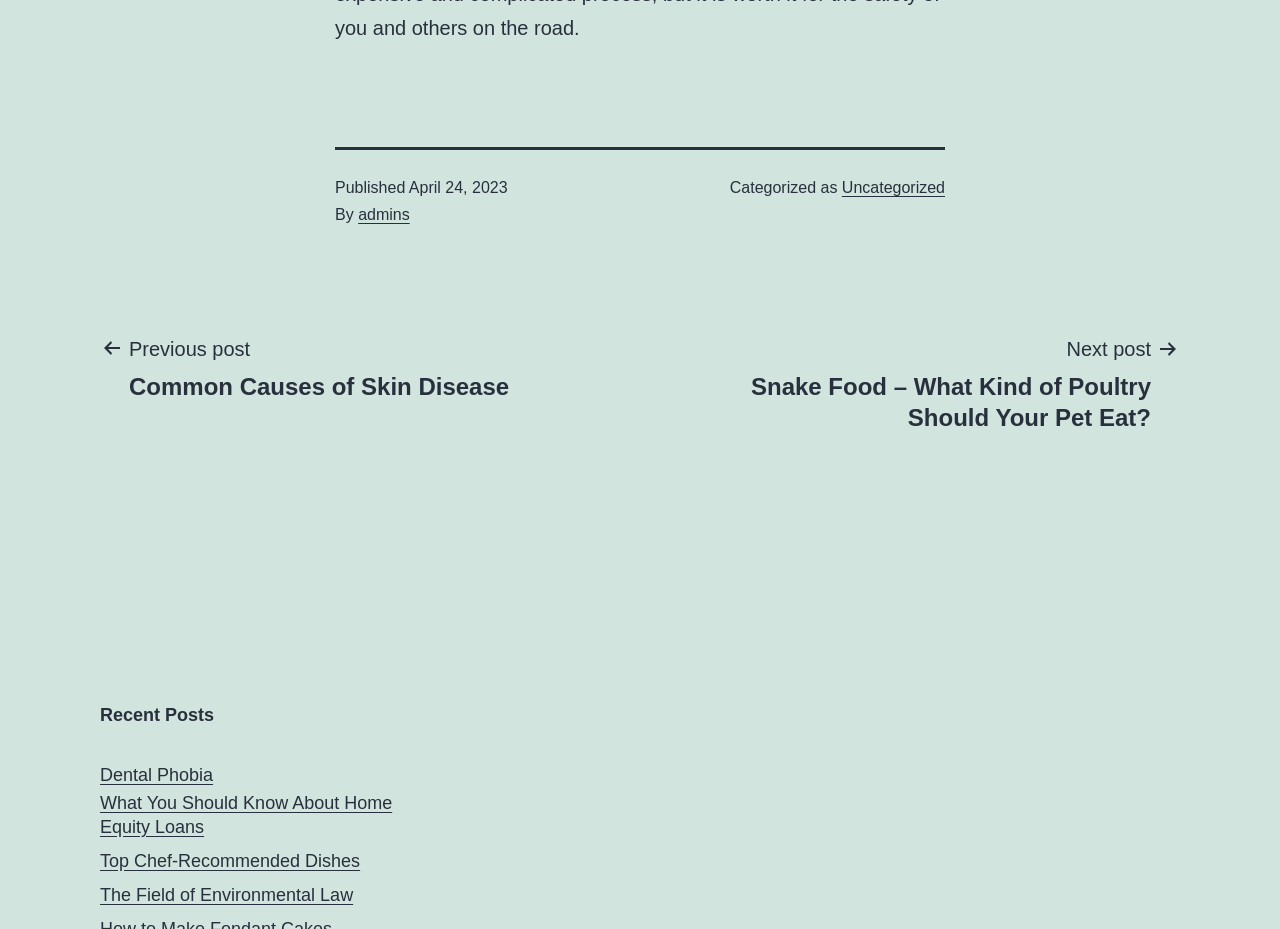Analyze the image and answer the question with as much detail as possible: 
What is the category of the current post?

I found the category of the current post by looking at the footer section, where it says 'Categorized as' followed by the category 'Uncategorized'.